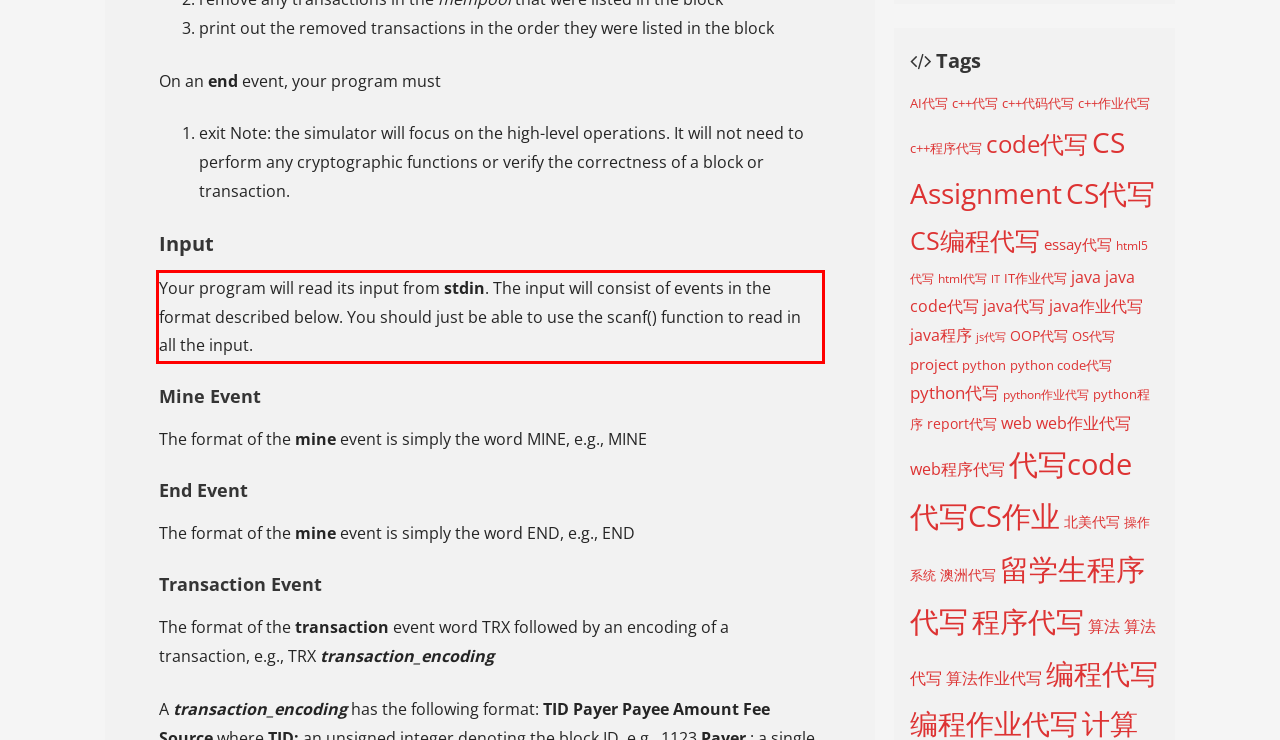Using the webpage screenshot, recognize and capture the text within the red bounding box.

Your program will read its input from stdin. The input will consist of events in the format described below. You should just be able to use the scanf() function to read in all the input.